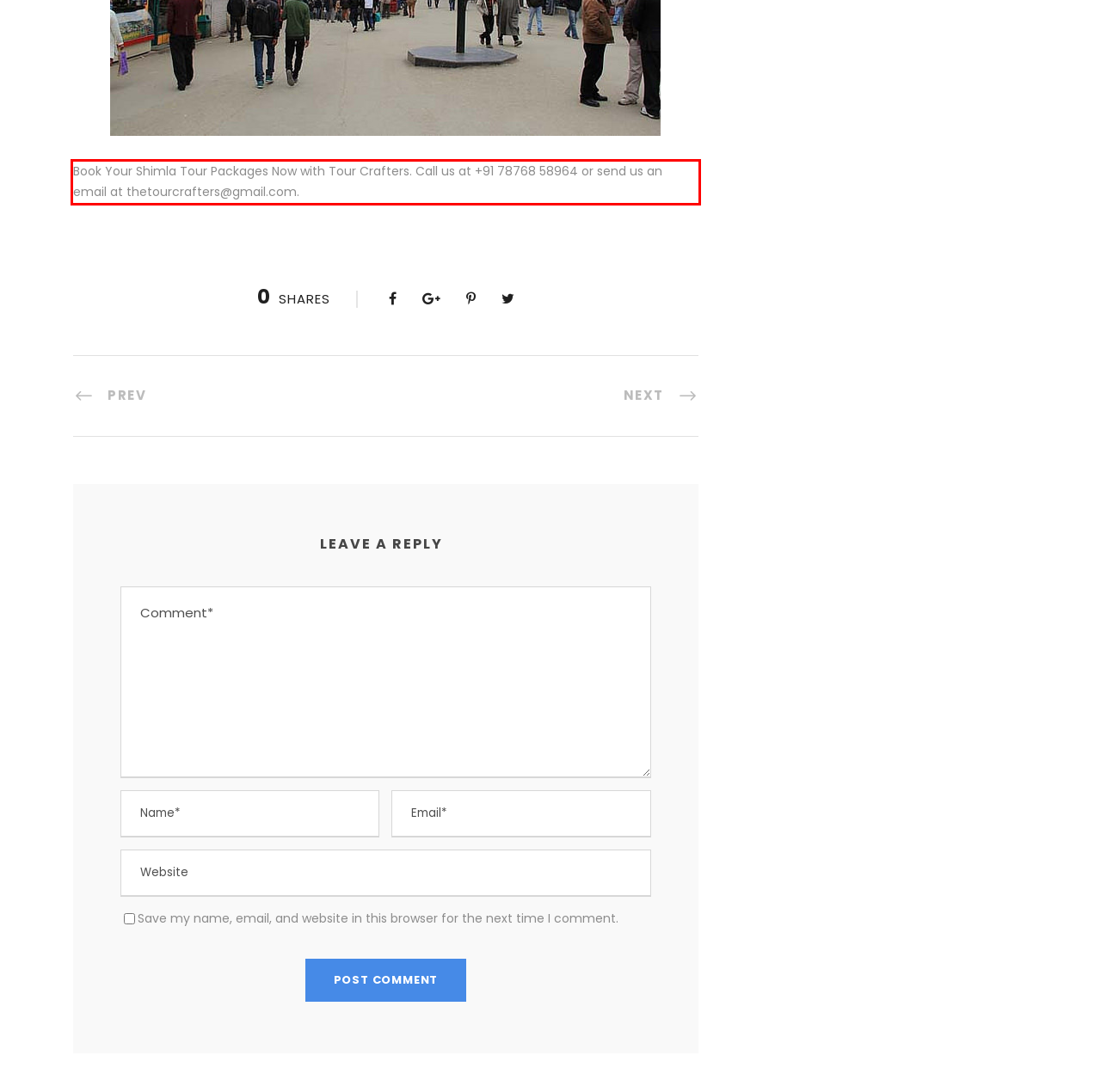Please take the screenshot of the webpage, find the red bounding box, and generate the text content that is within this red bounding box.

Book Your Shimla Tour Packages Now with Tour Crafters. Call us at +91 78768 58964 or send us an email at thetourcrafters@gmail.com.